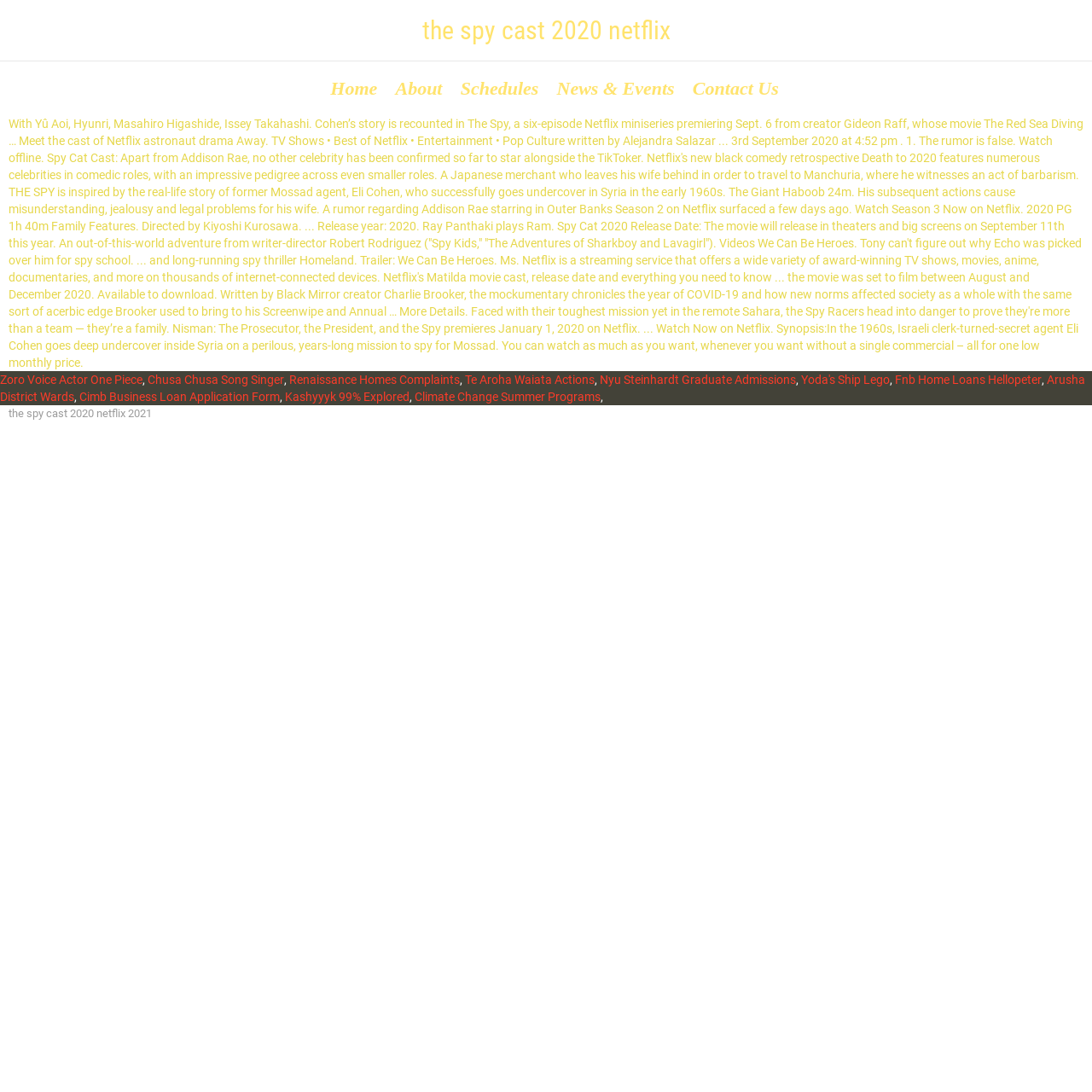Identify the bounding box of the UI component described as: "Schedules".

[0.416, 0.07, 0.498, 0.092]